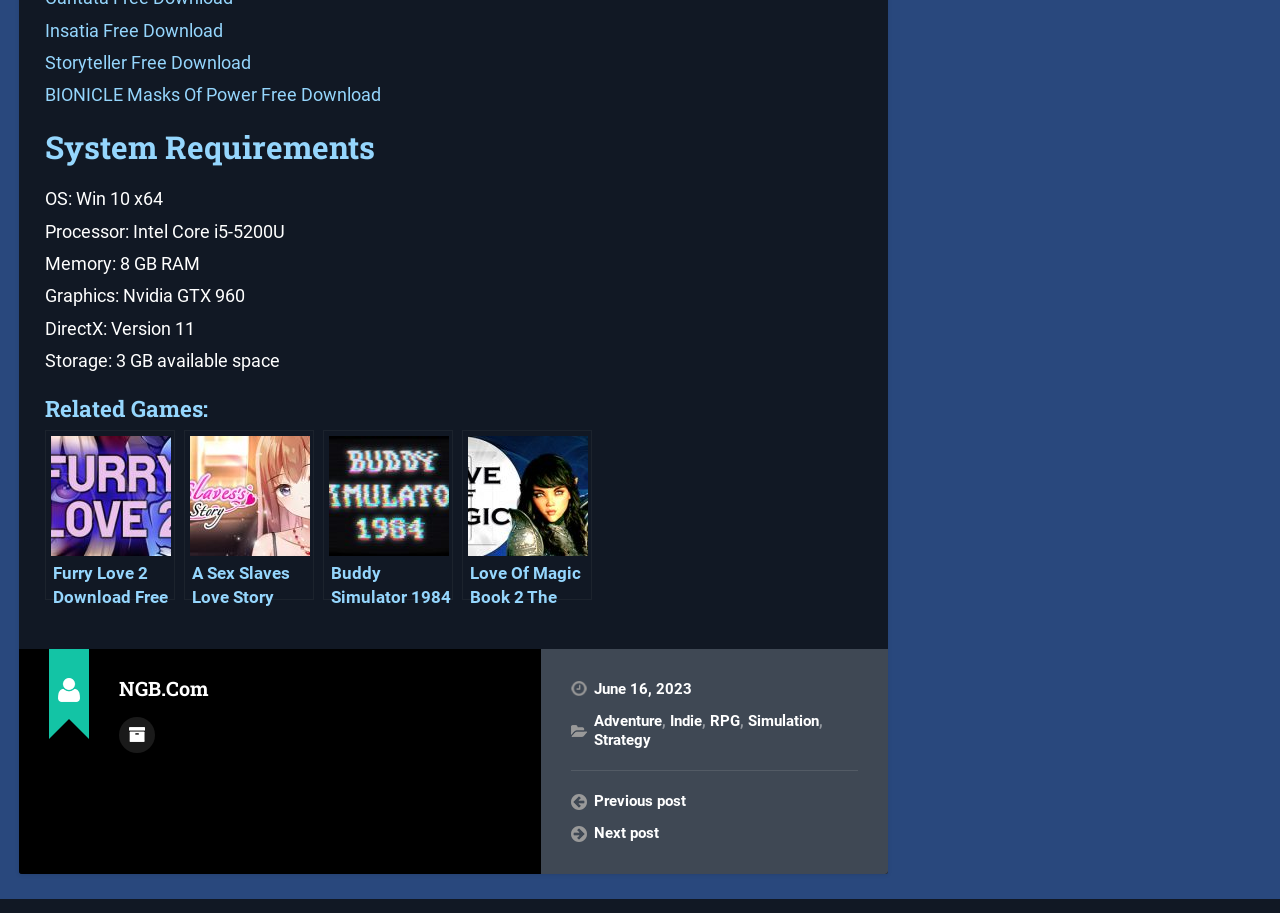What is the date mentioned on the webpage?
Refer to the image and provide a one-word or short phrase answer.

June 16, 2023